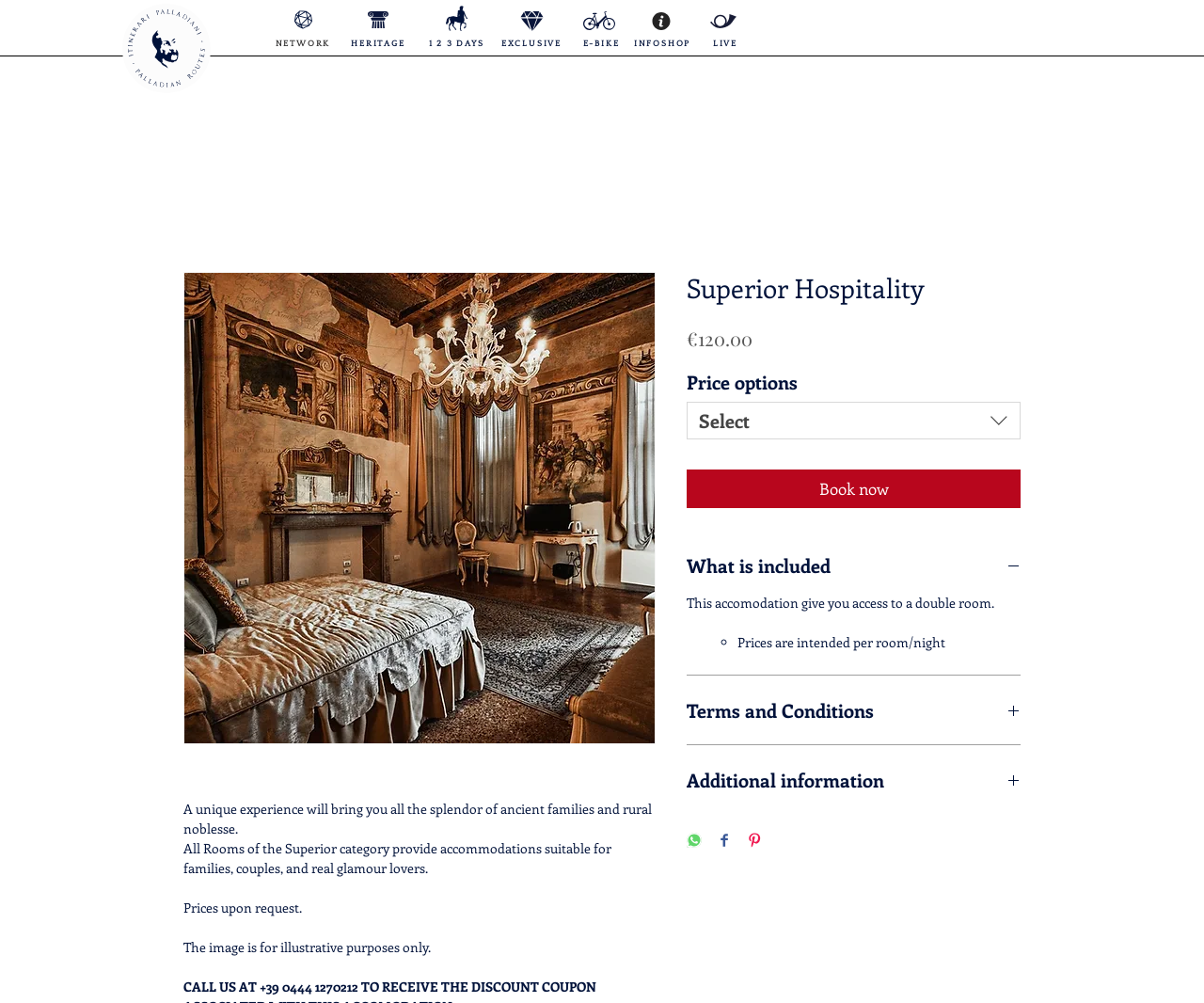Find the bounding box coordinates of the element to click in order to complete this instruction: "Select a price option". The bounding box coordinates must be four float numbers between 0 and 1, denoted as [left, top, right, bottom].

[0.57, 0.4, 0.848, 0.438]